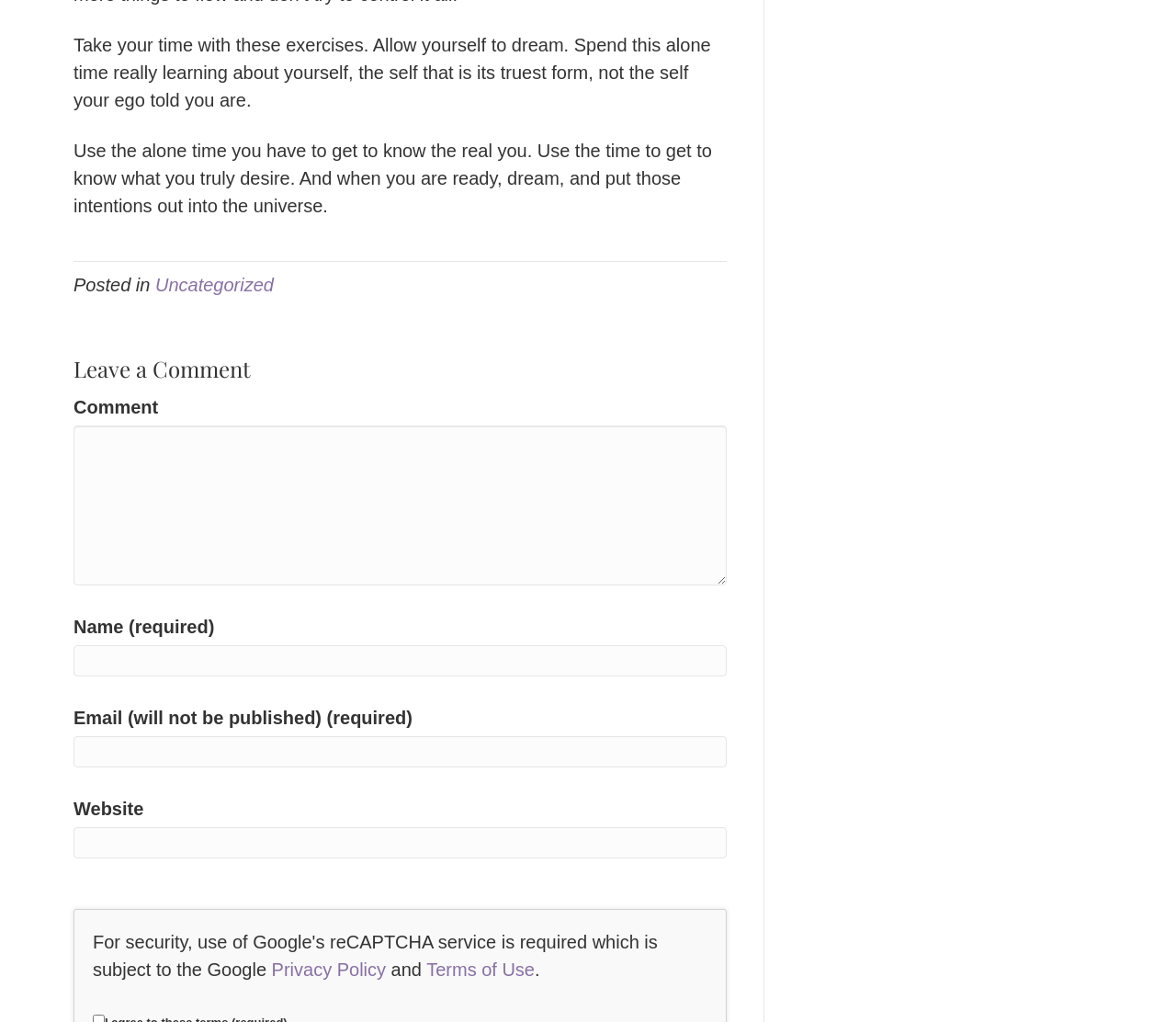Analyze the image and give a detailed response to the question:
What is the category of the post?

The category of the post is 'Uncategorized', as indicated by the link element with the text 'Uncategorized'.